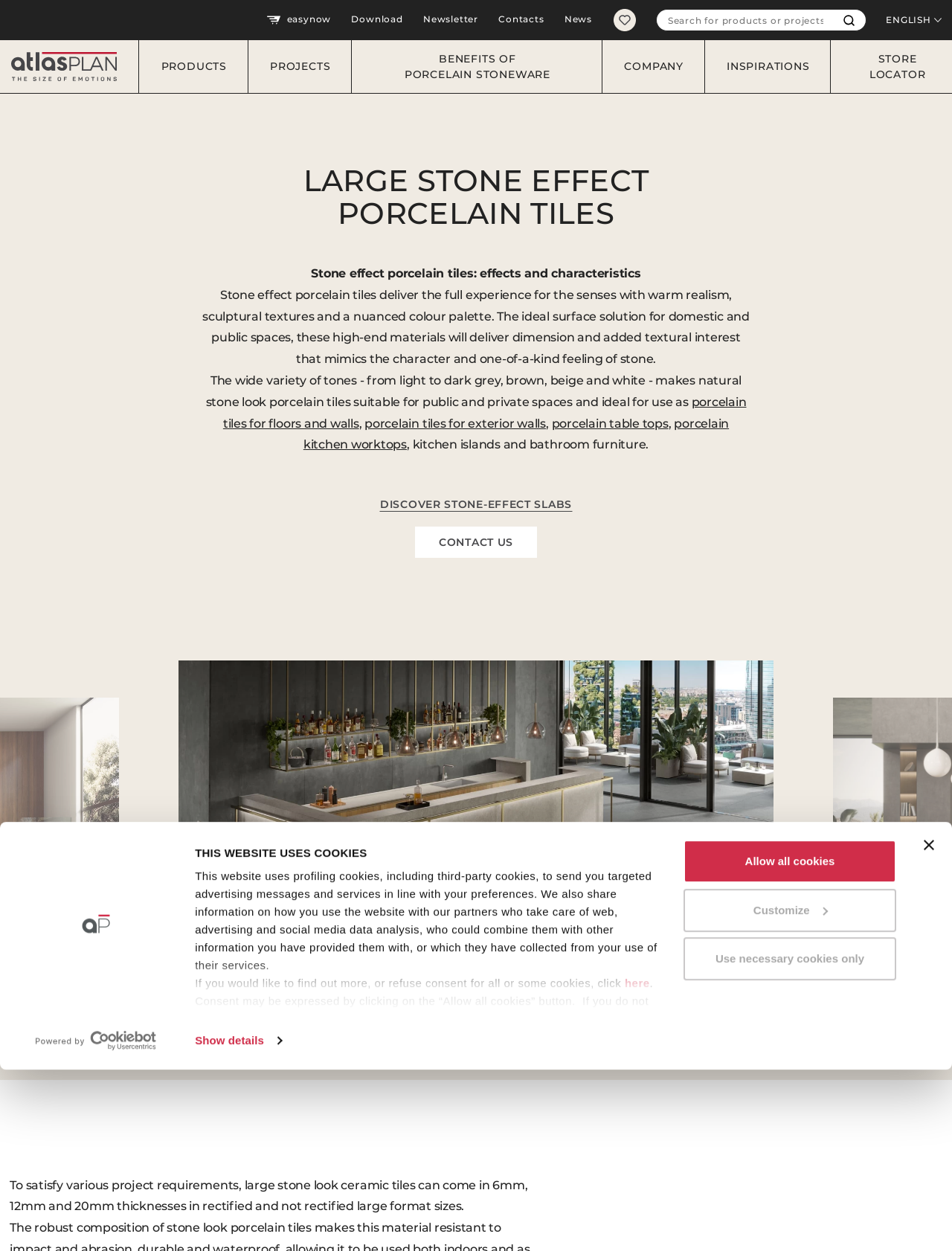Bounding box coordinates should be provided in the format (top-left x, top-left y, bottom-right x, bottom-right y) with all values between 0 and 1. Identify the bounding box for this UI element: Newsletter

[0.433, 0.011, 0.514, 0.021]